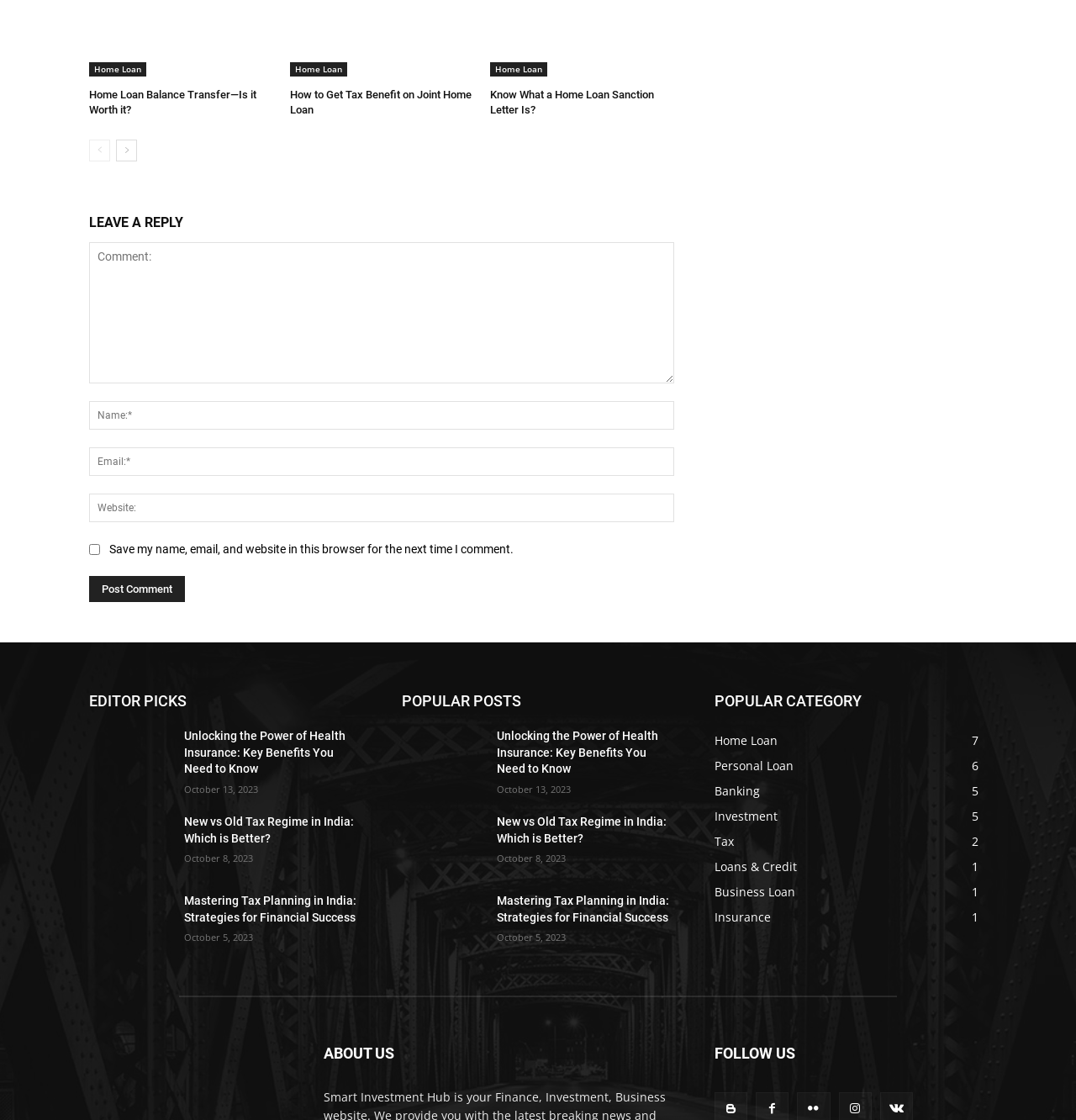What is the topic of the first article?
Give a detailed explanation using the information visible in the image.

The first article's heading is 'Home Loan Balance Transfer—Is it Worth it?' which suggests that the topic of the article is about home loan balance transfer.